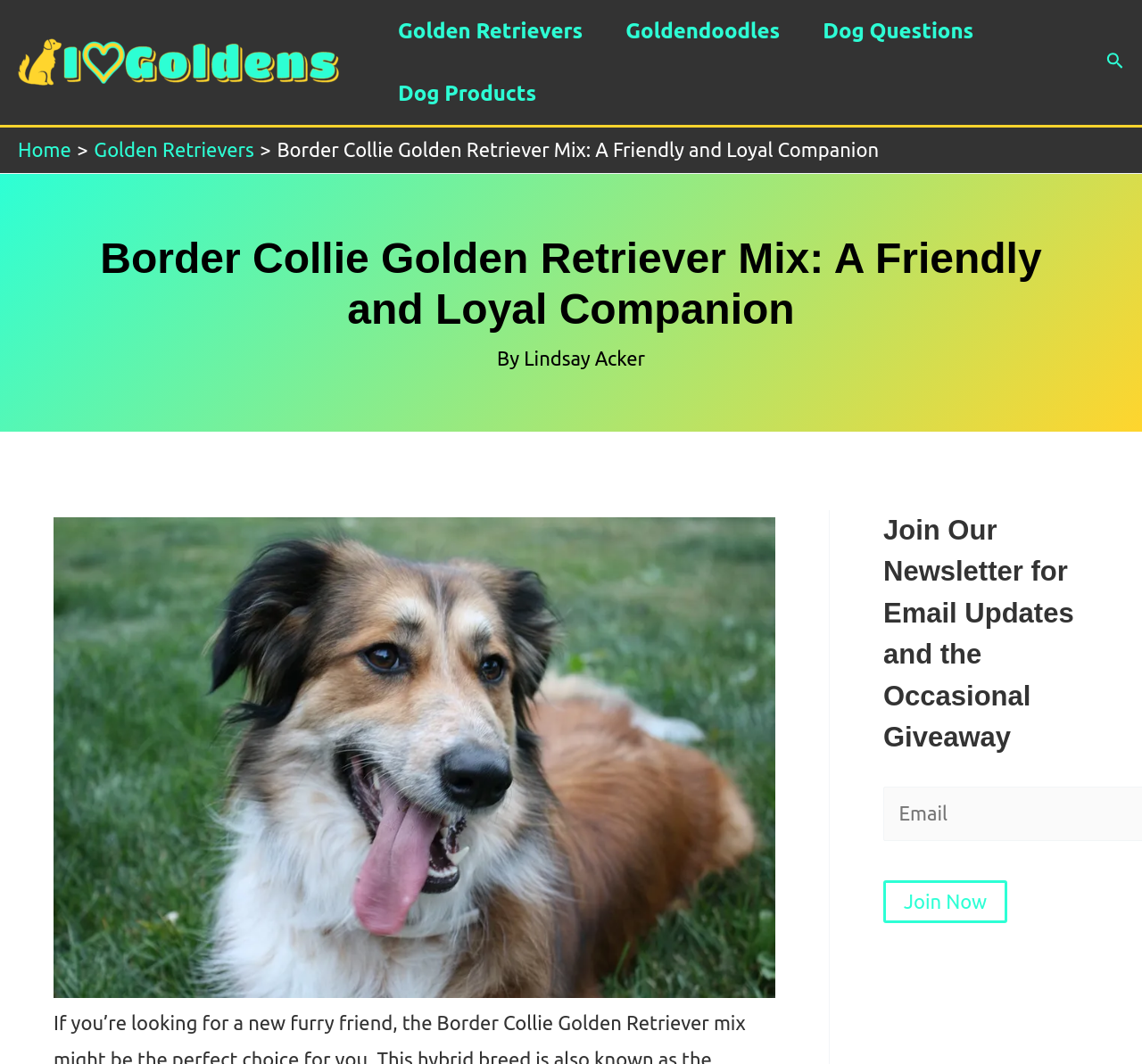Identify the bounding box coordinates for the region of the element that should be clicked to carry out the instruction: "Search for something". The bounding box coordinates should be four float numbers between 0 and 1, i.e., [left, top, right, bottom].

[0.969, 0.047, 0.984, 0.07]